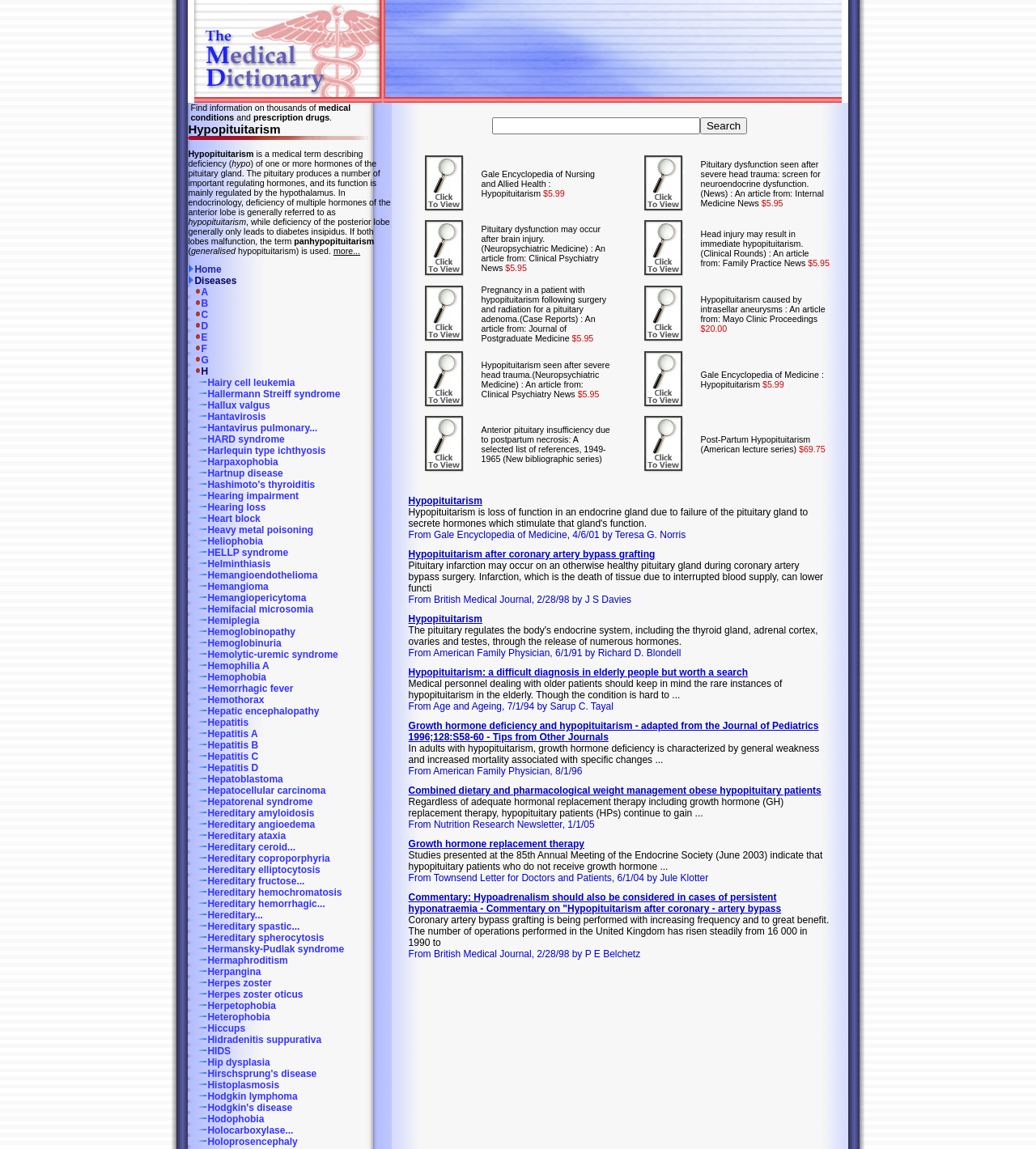Given the element description, predict the bounding box coordinates in the format (top-left x, top-left y, bottom-right x, bottom-right y). Make sure all values are between 0 and 1. Here is the element description: About

None